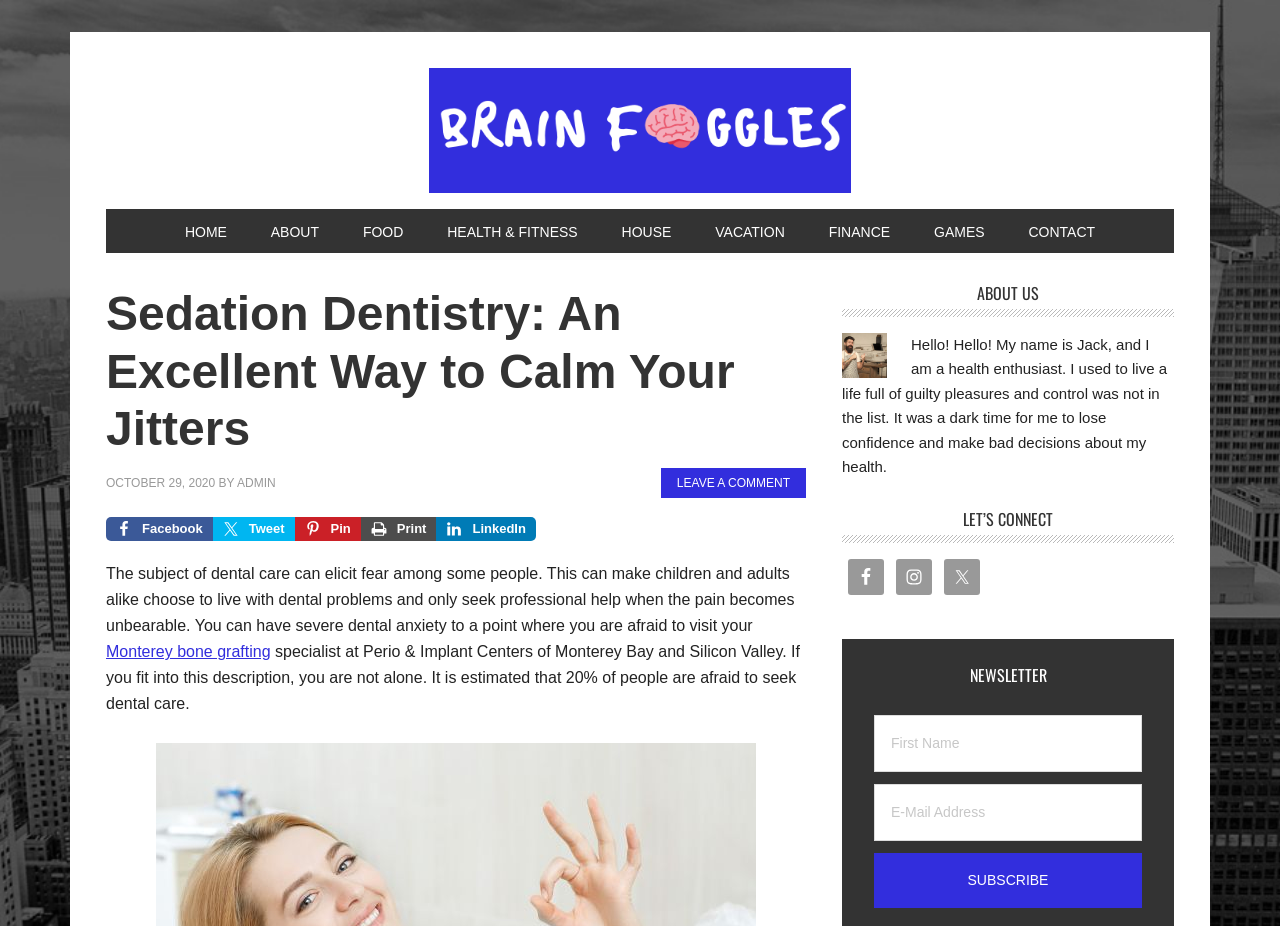Answer the question using only a single word or phrase: 
What is the topic of the link 'Monterey bone grafting'?

Dental care